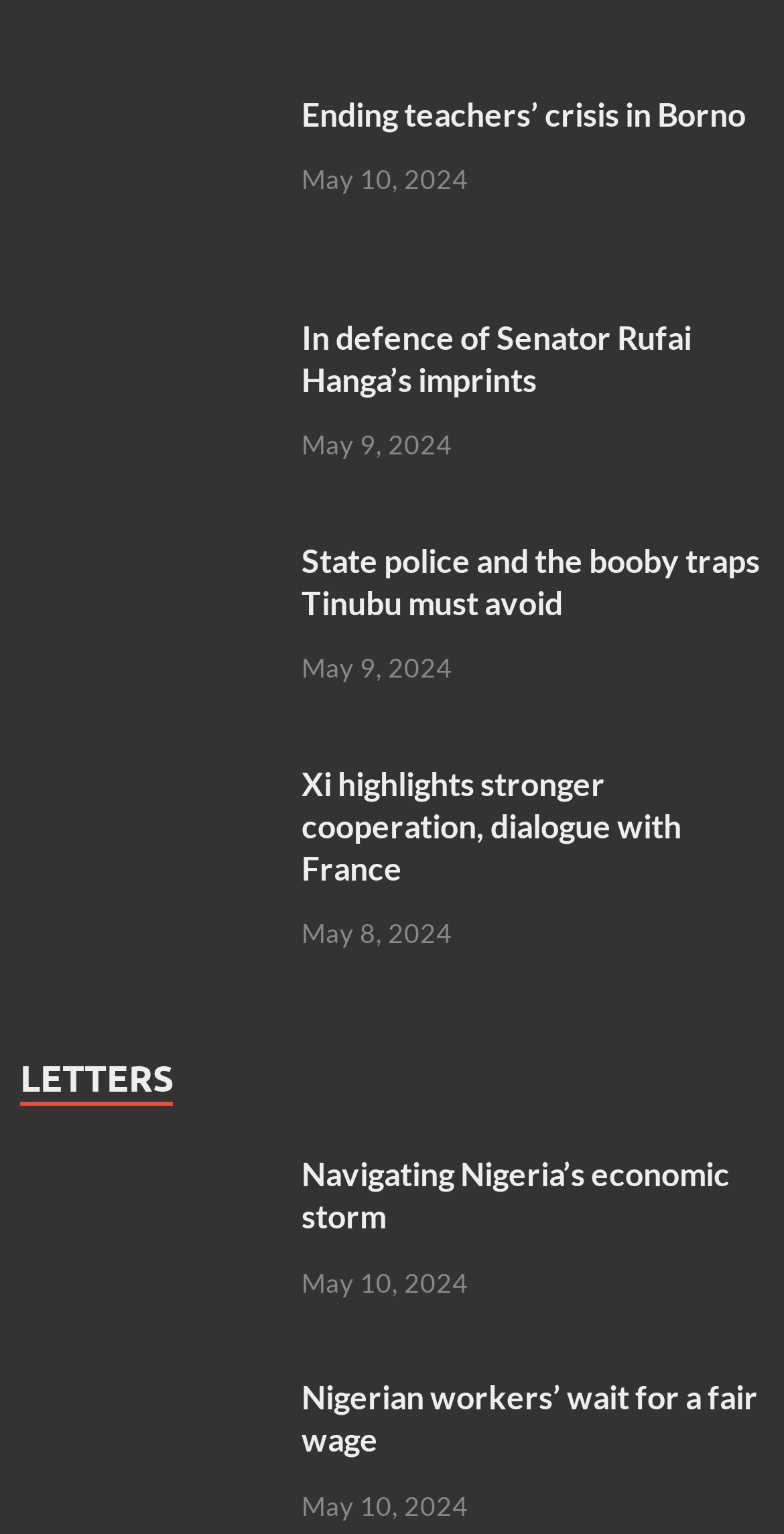Point out the bounding box coordinates of the section to click in order to follow this instruction: "Explore article on Nigerian workers' wait for a fair wage".

[0.385, 0.898, 0.974, 0.953]